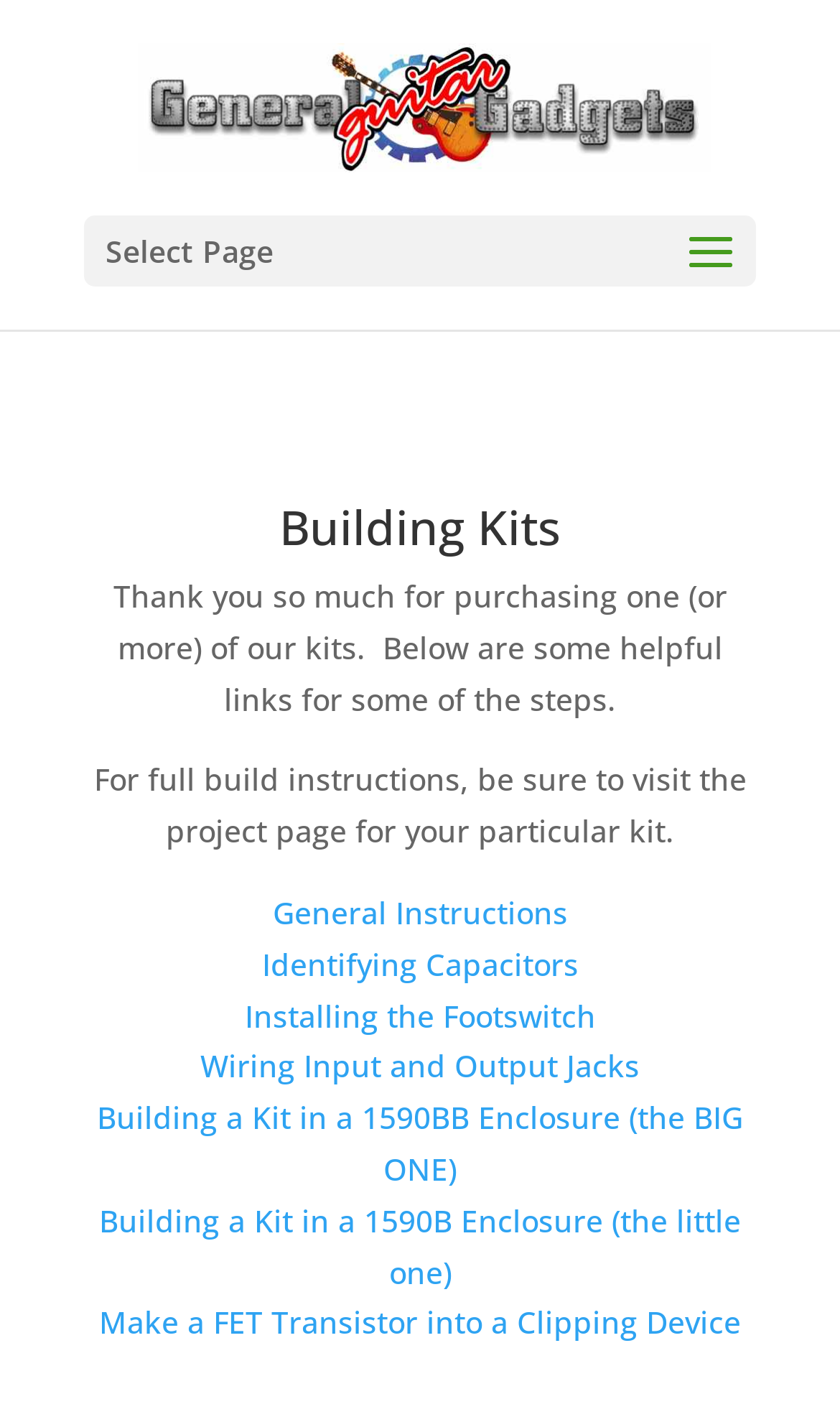Offer a thorough description of the webpage.

The webpage is about building kits for guitars, specifically from General Guitar Gadgets. At the top, there is a logo image and a link to General Guitar Gadgets, positioned almost at the center of the page. Below the logo, there is a dropdown menu labeled "Select Page" on the left side. 

The main content of the page is headed by a title "Building Kits" in a prominent font, situated roughly at the top third of the page. Below the title, there is a paragraph of text thanking the user for purchasing a kit and providing helpful links for the build process. 

The page then lists several links to instructional resources, including general instructions, identifying capacitors, installing footswitches, wiring input and output jacks, and building kits in specific enclosures. These links are arranged vertically, with the first link "General Instructions" positioned roughly at the middle of the page, and the subsequent links following below it. The last link "Make a FET Transistor into a Clipping Device" is located near the bottom of the page.